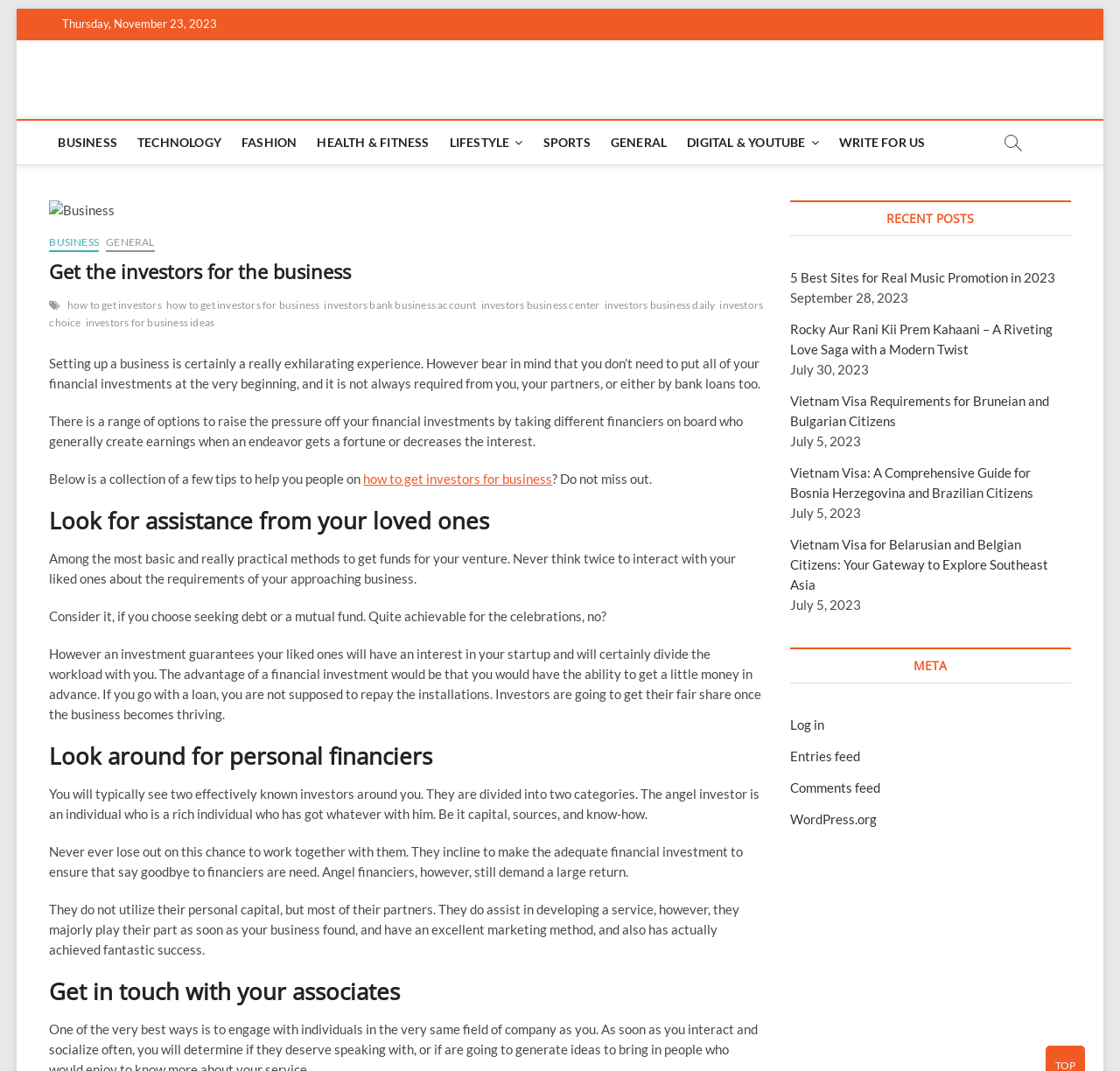Find the bounding box coordinates of the area that needs to be clicked in order to achieve the following instruction: "check recent post". The coordinates should be specified as four float numbers between 0 and 1, i.e., [left, top, right, bottom].

None